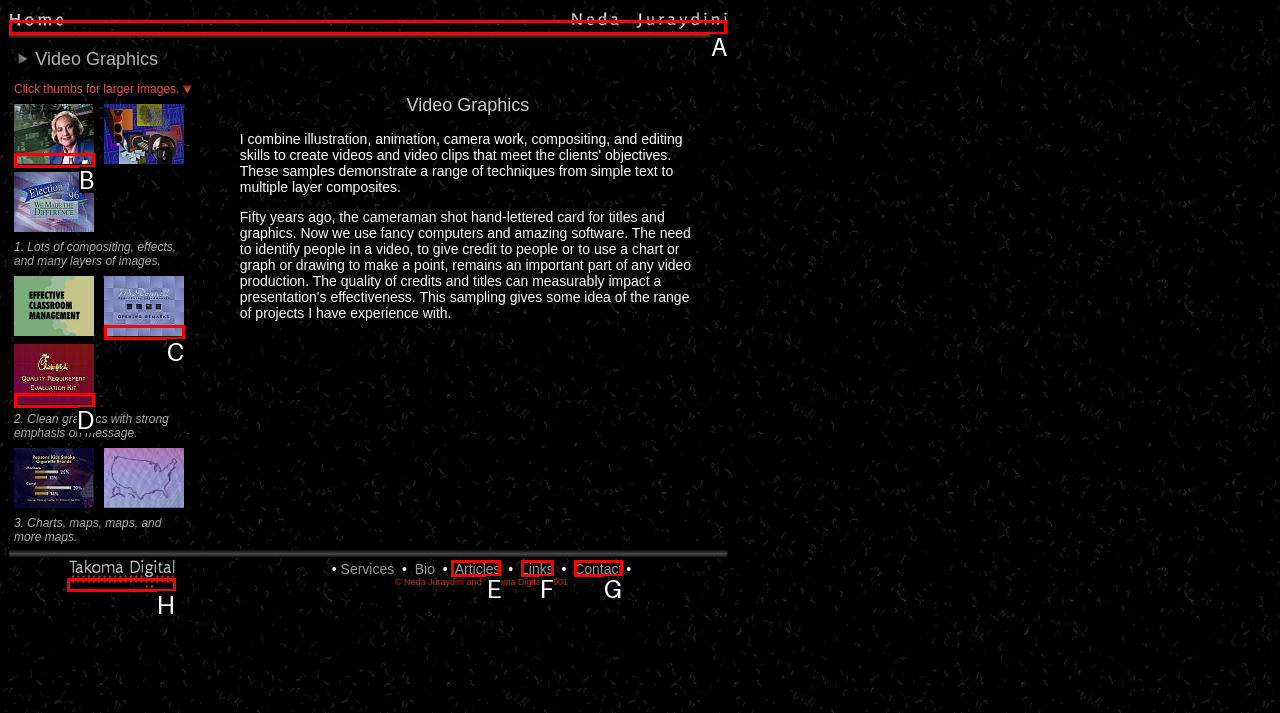Indicate the HTML element that should be clicked to perform the task: Click the 'Takoma Digital' link Reply with the letter corresponding to the chosen option.

H